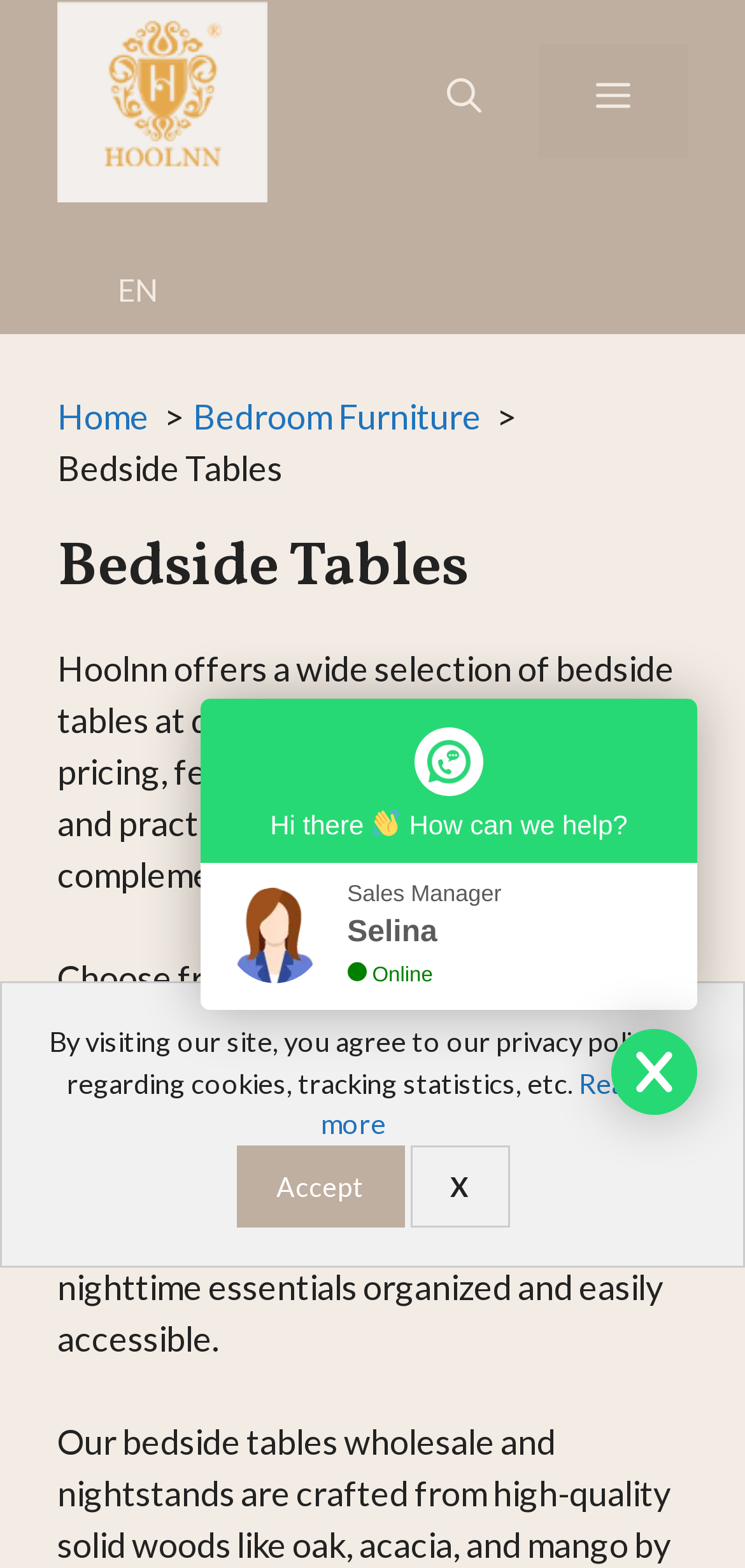Identify the bounding box coordinates of the part that should be clicked to carry out this instruction: "Open the search".

[0.523, 0.028, 0.723, 0.101]